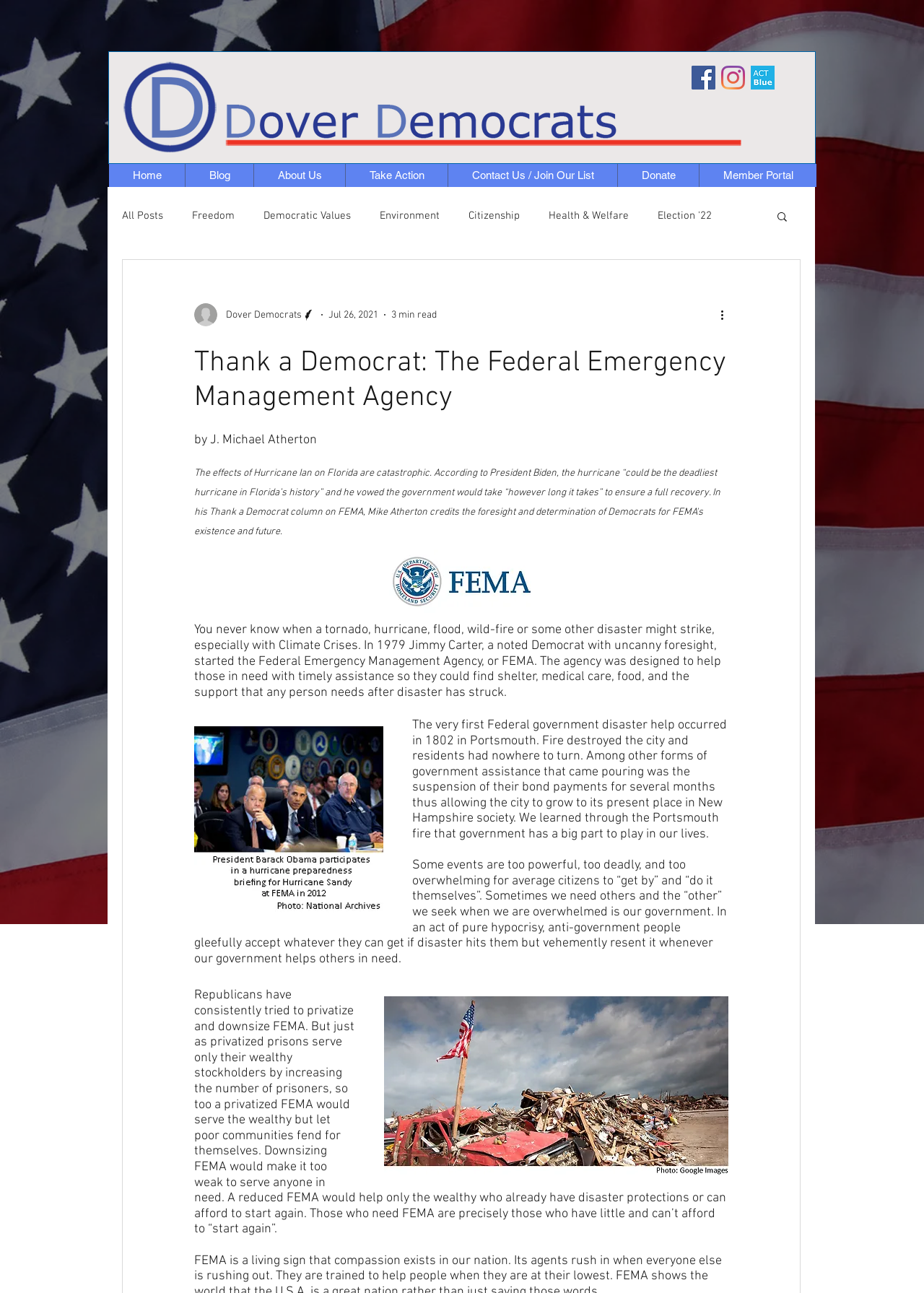Please specify the bounding box coordinates of the element that should be clicked to execute the given instruction: 'Donate to the organization'. Ensure the coordinates are four float numbers between 0 and 1, expressed as [left, top, right, bottom].

[0.668, 0.127, 0.756, 0.145]